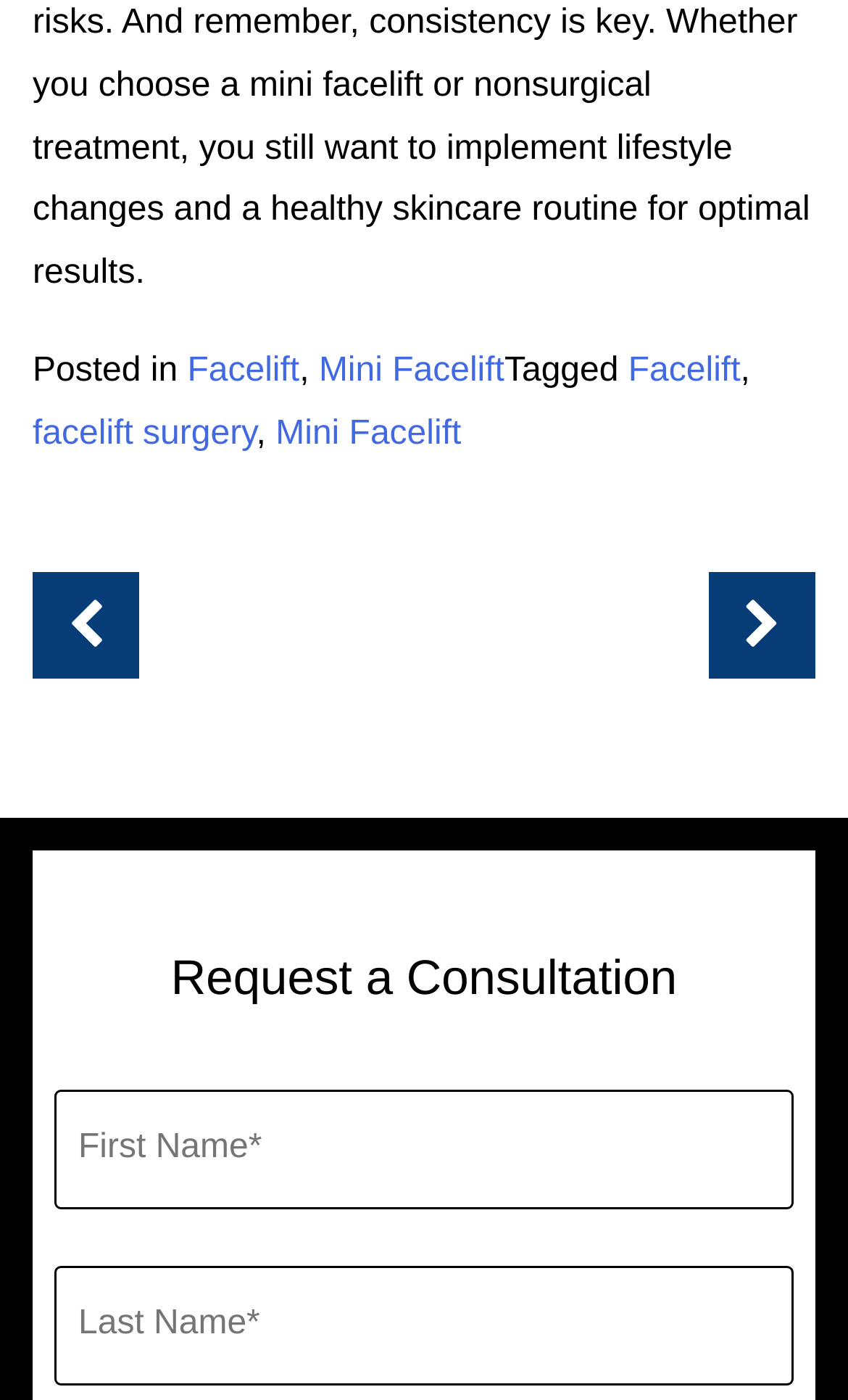Please specify the bounding box coordinates for the clickable region that will help you carry out the instruction: "Click on the 'NEXT' link".

[0.836, 0.408, 0.962, 0.484]